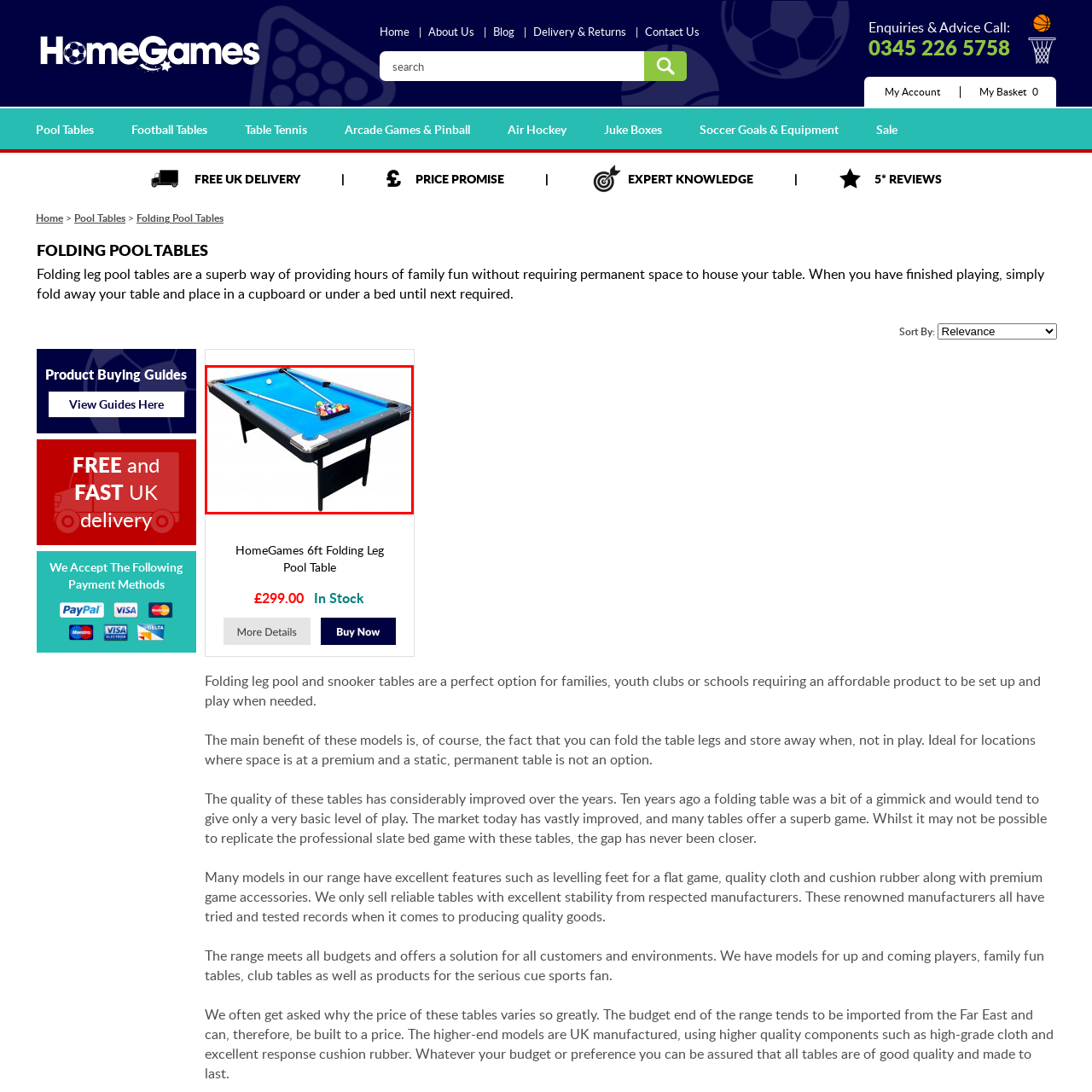Concentrate on the image marked by the red box, What is the current price of the pool table?
 Your answer should be a single word or phrase.

£299.00